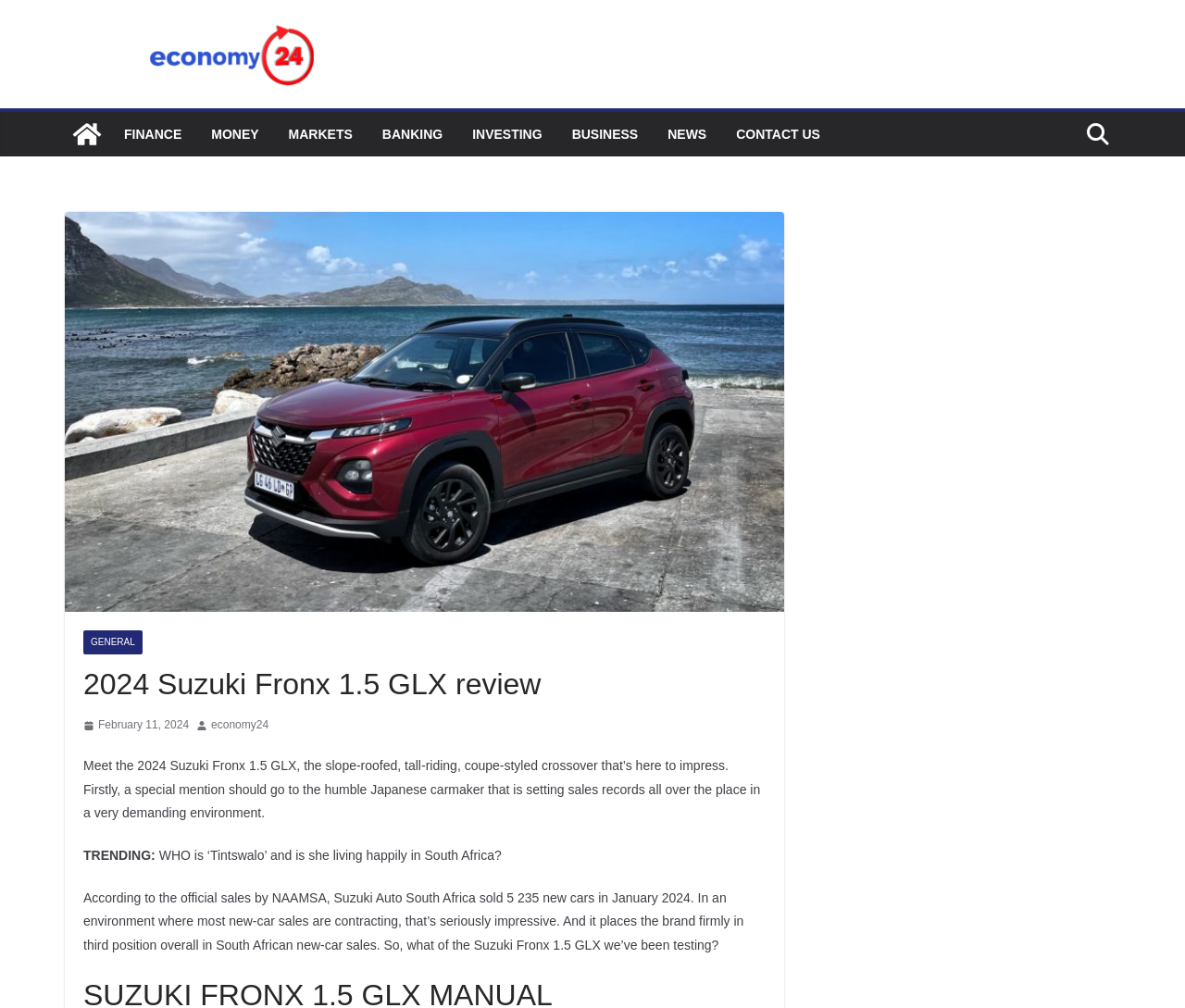Select the bounding box coordinates of the element I need to click to carry out the following instruction: "Read the 2024 Suzuki Fronx 1.5 GLX review".

[0.07, 0.66, 0.646, 0.699]